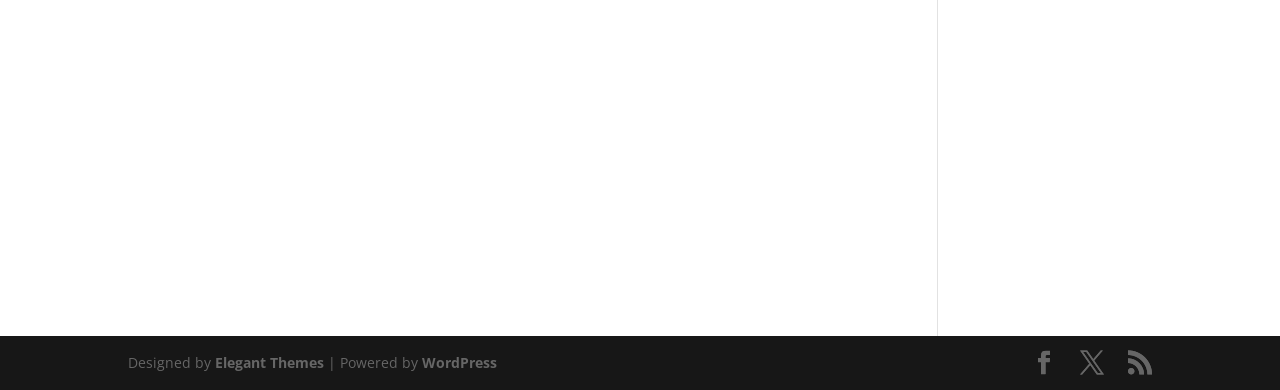Please give a concise answer to this question using a single word or phrase: 
How many social media links are in the footer?

3